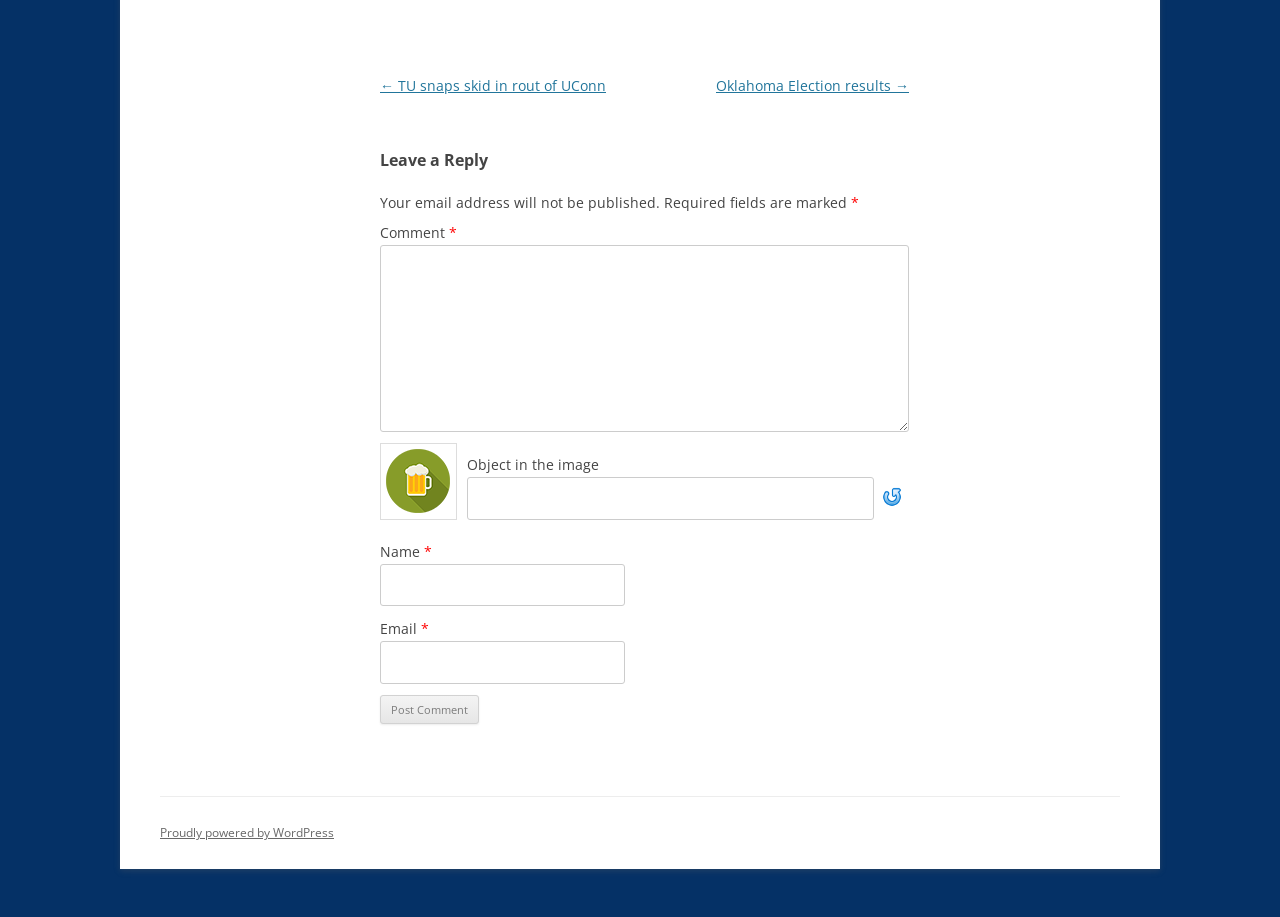Identify the bounding box coordinates of the specific part of the webpage to click to complete this instruction: "Go to the 'PRODUCTS' page".

None